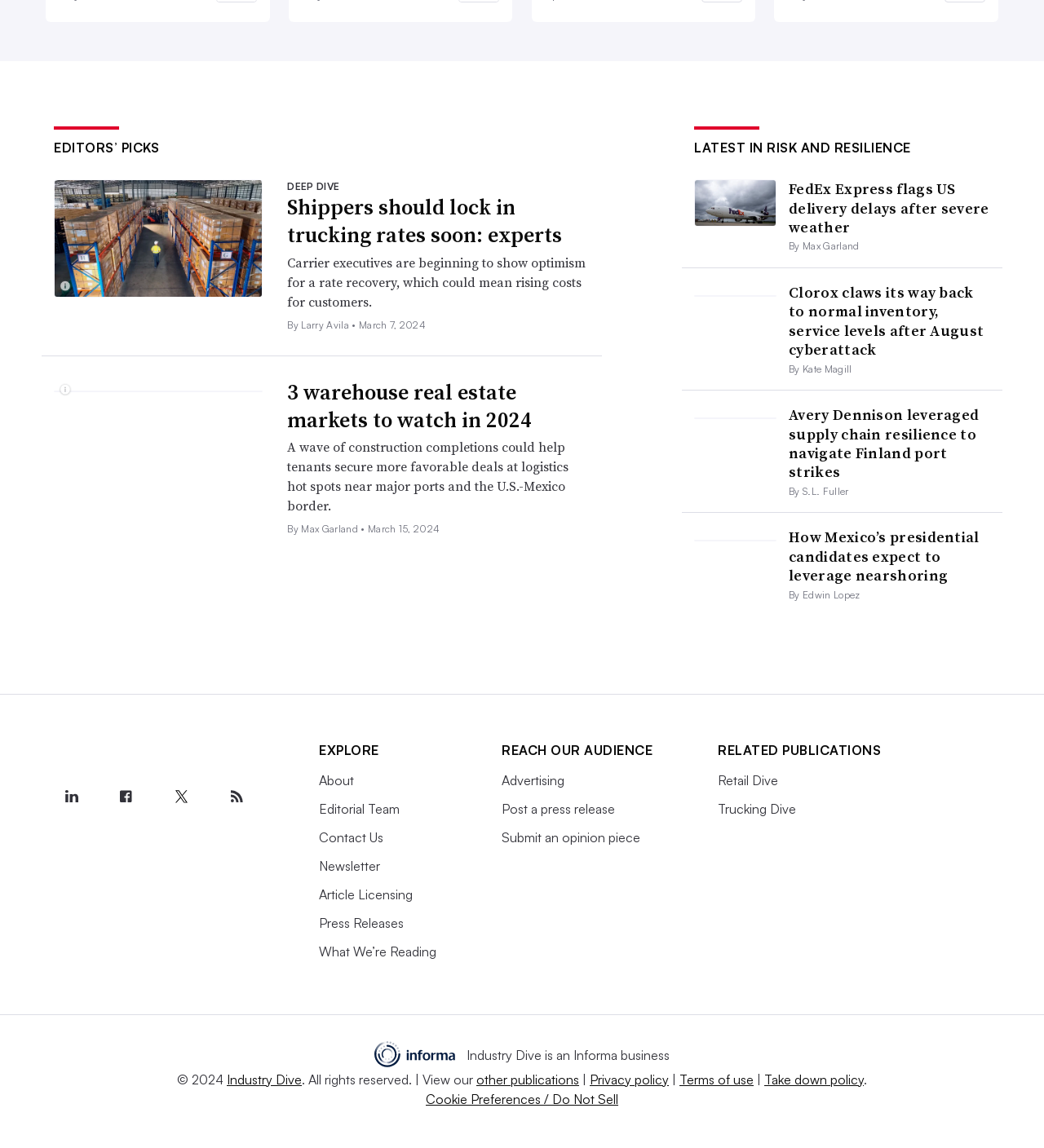Pinpoint the bounding box coordinates of the clickable area needed to execute the instruction: "Follow Industry Dive on LinkedIn". The coordinates should be specified as four float numbers between 0 and 1, i.e., [left, top, right, bottom].

[0.052, 0.679, 0.085, 0.709]